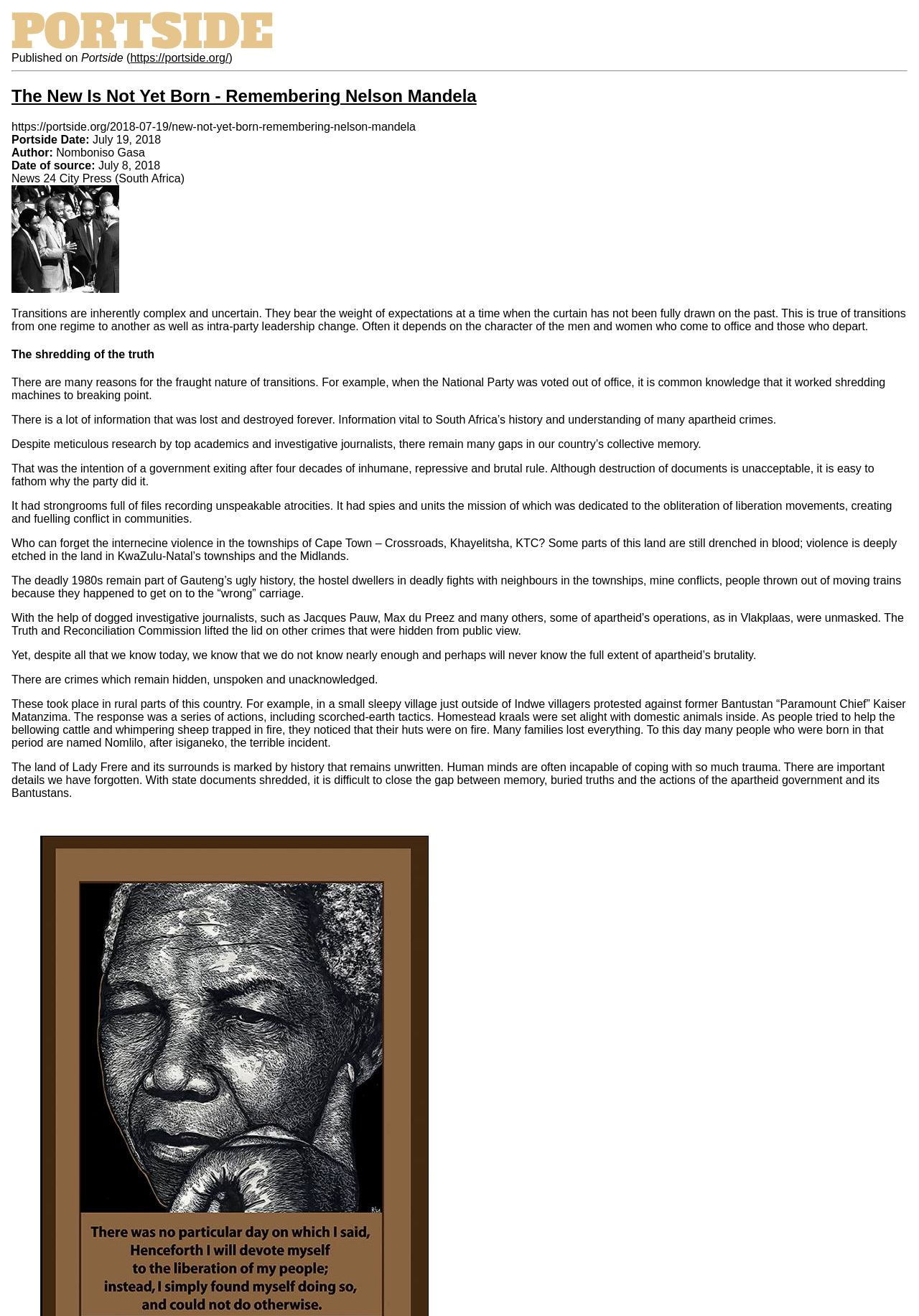Observe the image and answer the following question in detail: What is the website of the publisher?

The website of the publisher is mentioned in the article, specifically in the section where it says 'Published on Portside https://portside.org/'.